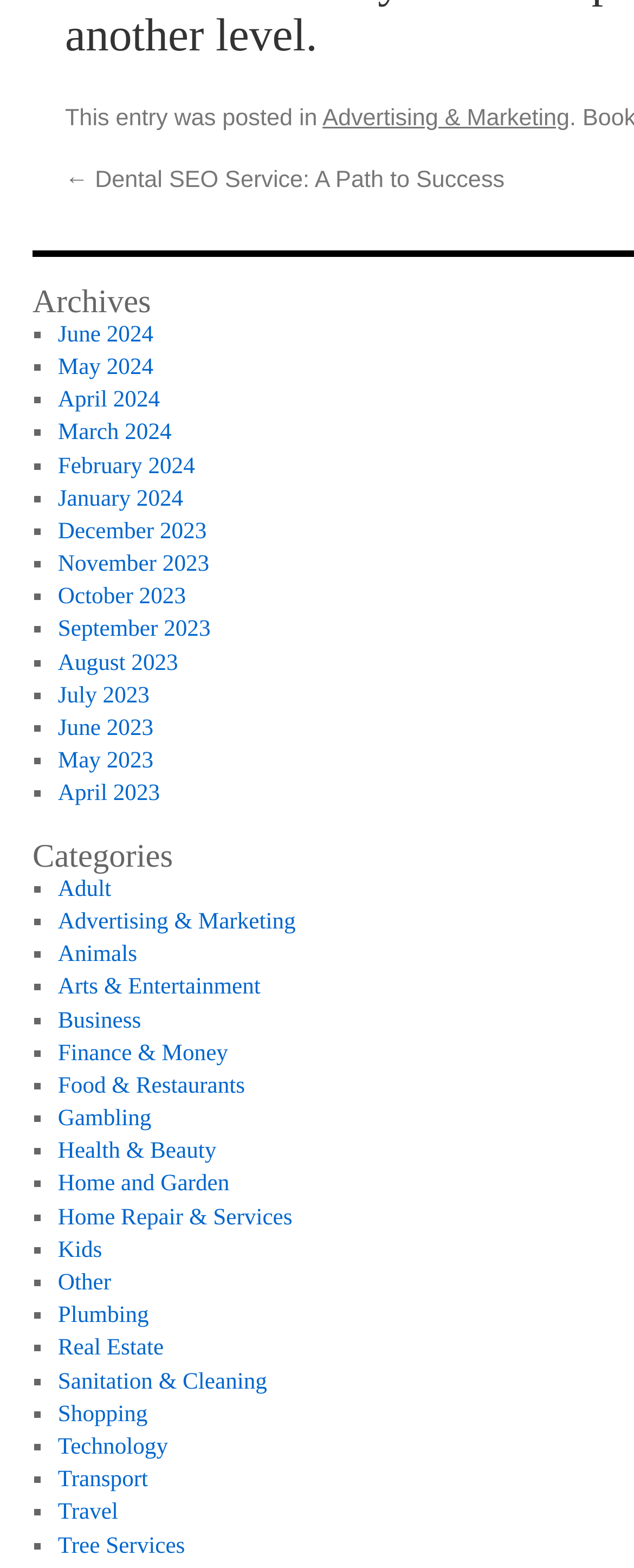Please identify the bounding box coordinates of the element's region that should be clicked to execute the following instruction: "Click on Archives". The bounding box coordinates must be four float numbers between 0 and 1, i.e., [left, top, right, bottom].

[0.051, 0.182, 0.615, 0.203]